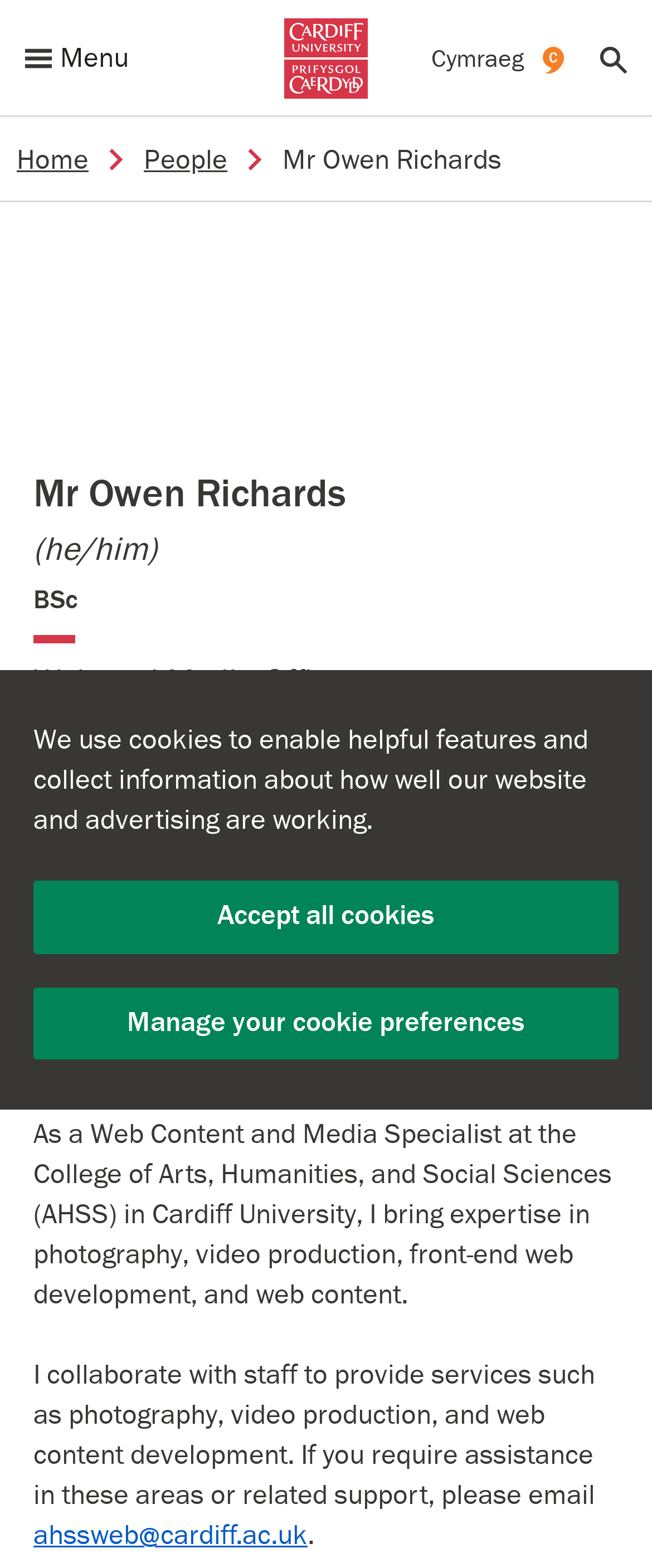Could you please study the image and provide a detailed answer to the question:
What is the email address of Mr Owen Richards?

I found this information by looking at the profile information section, where it lists Mr Owen Richards' contact information, including his email address.